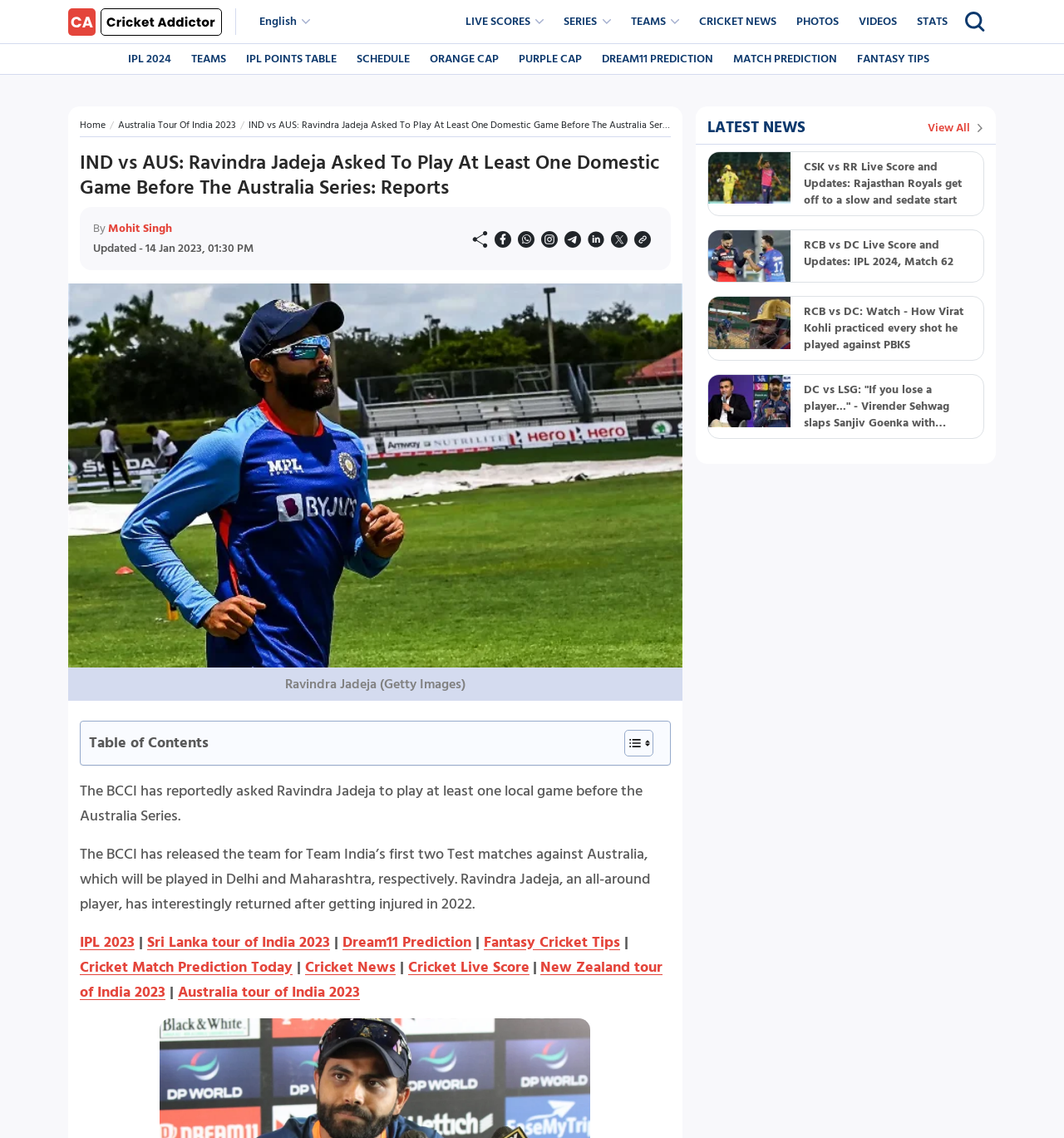Pinpoint the bounding box coordinates of the area that should be clicked to complete the following instruction: "Read the article 'CSK vs RR Live Score and Updates'". The coordinates must be given as four float numbers between 0 and 1, i.e., [left, top, right, bottom].

[0.665, 0.134, 0.743, 0.179]